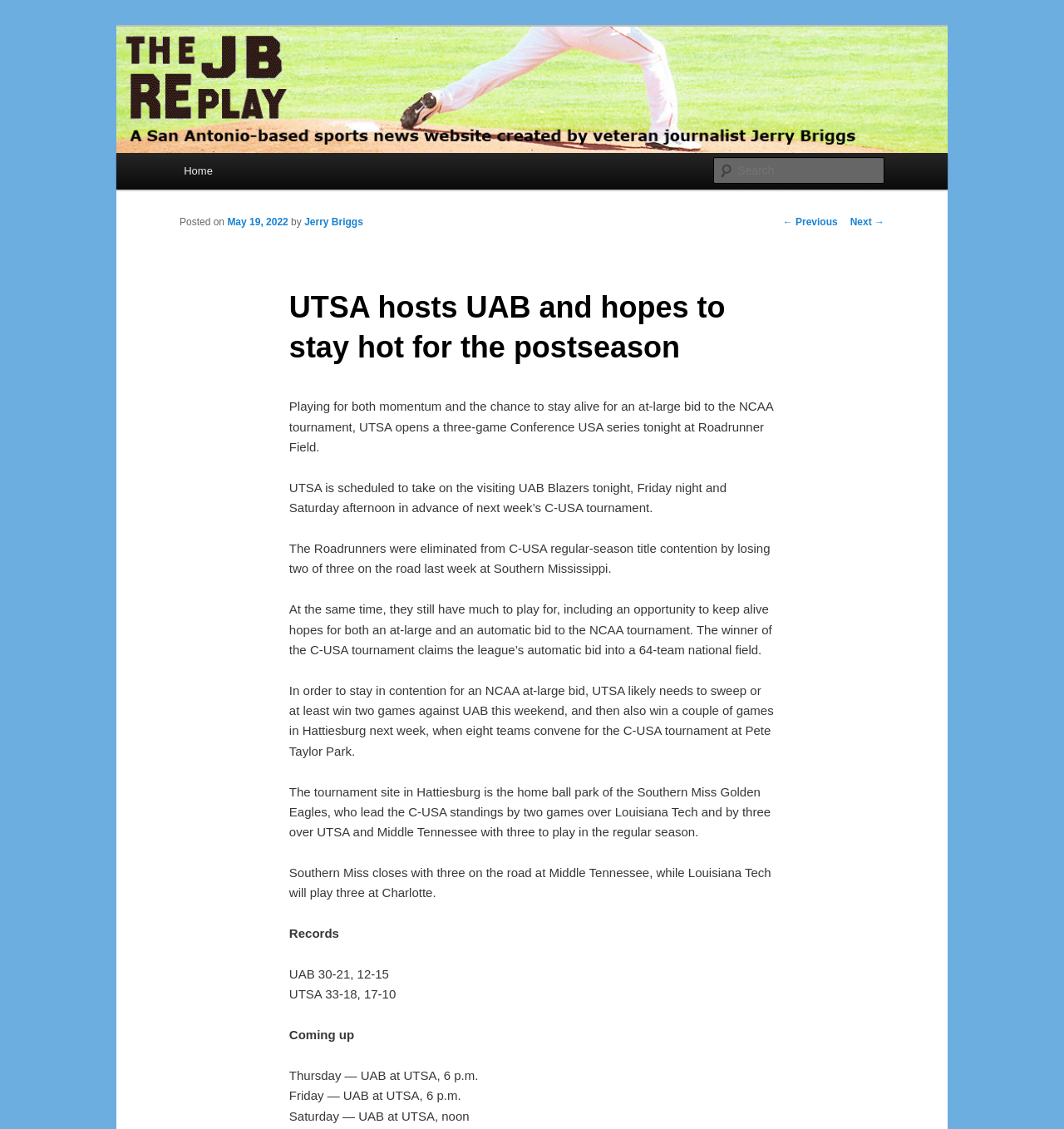What is the name of the tournament mentioned in the article?
Use the information from the image to give a detailed answer to the question.

The name of the tournament is mentioned in the article as 'C-USA tournament' which is mentioned multiple times in the article, including in the context of UTSA's chances of getting an at-large bid to the NCAA tournament.